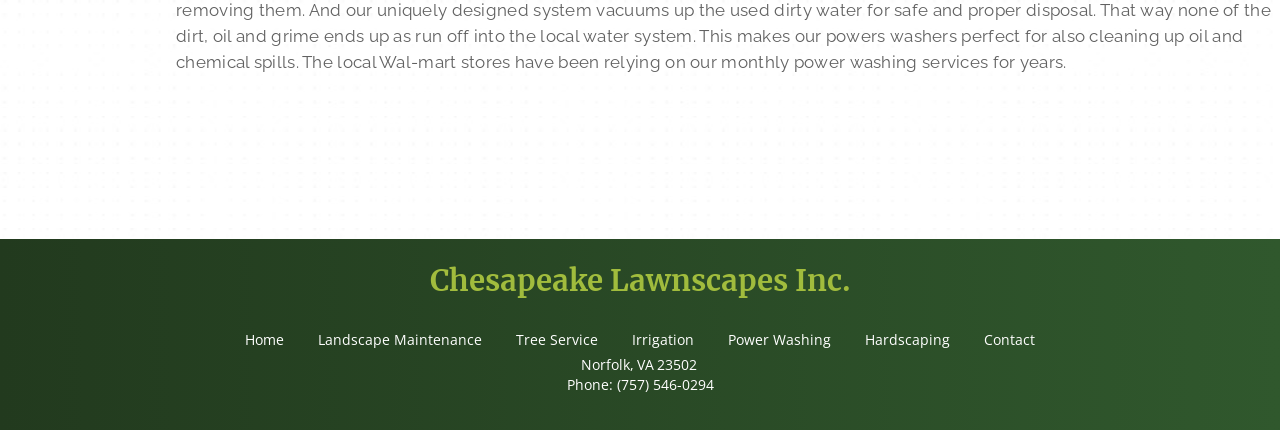What is the phone number of Chesapeake Lawnscapes Inc.? Using the information from the screenshot, answer with a single word or phrase.

(757) 546-0294